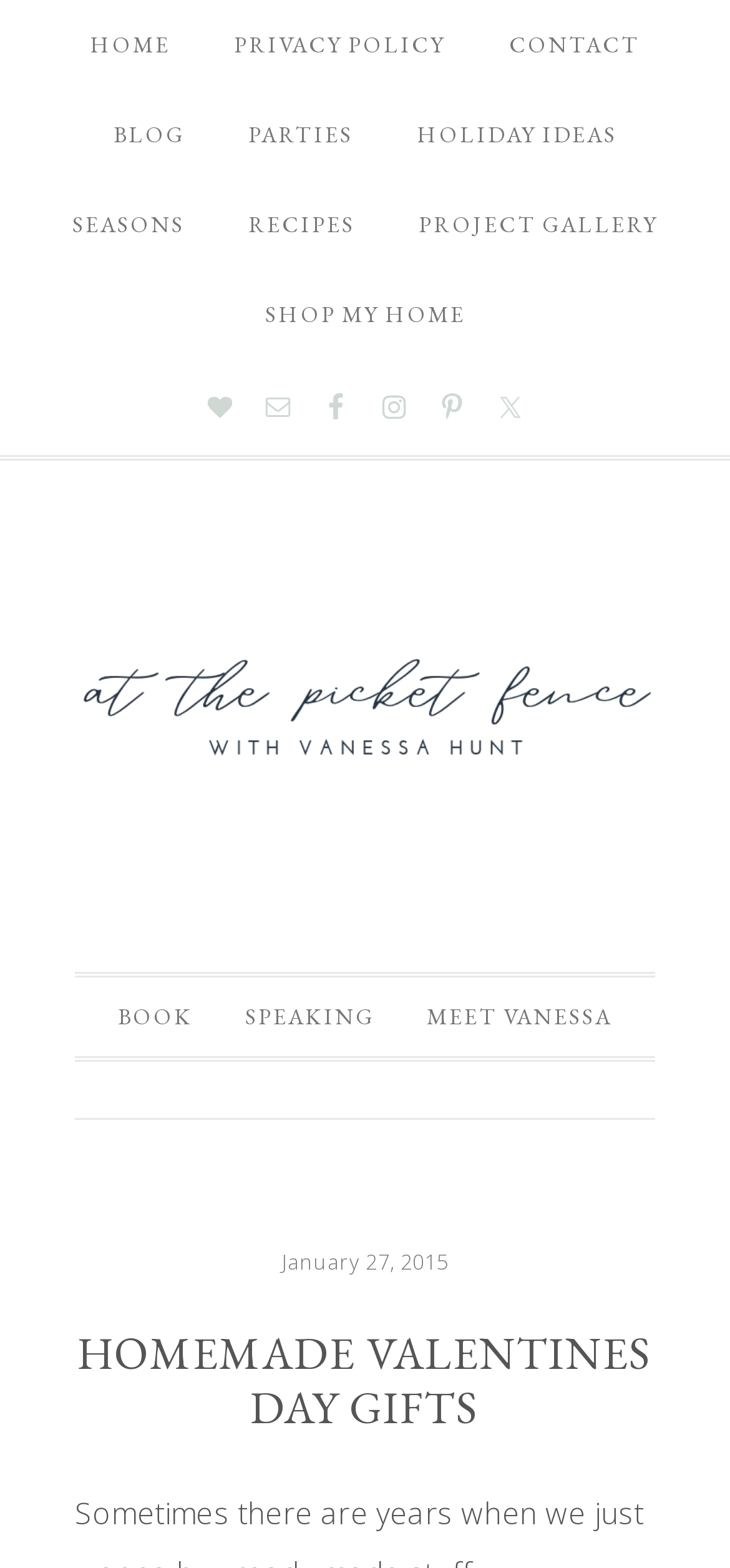How many navigation links are there?
Give a detailed and exhaustive answer to the question.

I counted the number of navigation links by looking at the links in the secondary navigation section, which are HOME, PRIVACY POLICY, CONTACT, BLOG, PARTIES, HOLIDAY IDEAS, SEASONS, RECIPES, and PROJECT GALLERY.